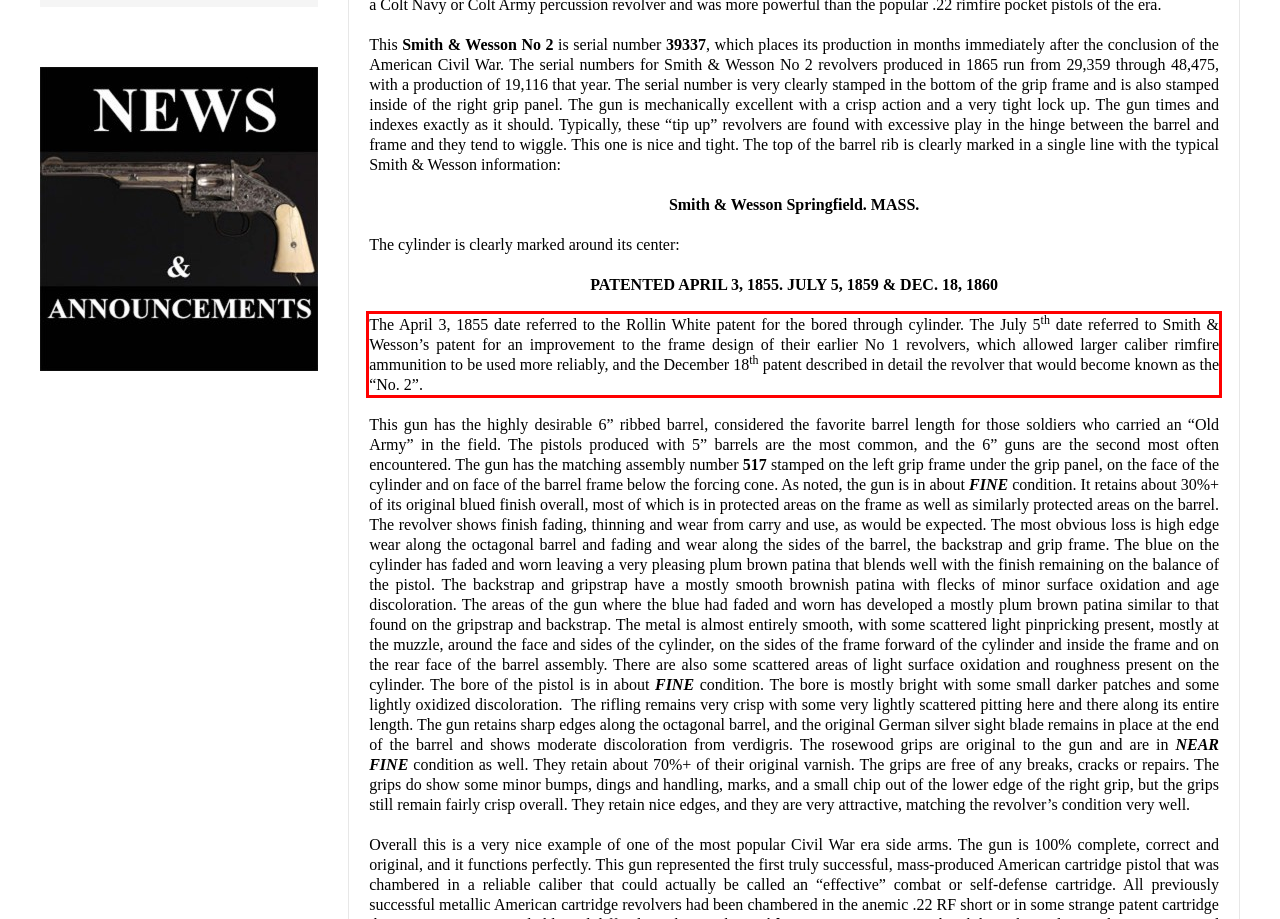You are presented with a screenshot containing a red rectangle. Extract the text found inside this red bounding box.

The April 3, 1855 date referred to the Rollin White patent for the bored through cylinder. The July 5th date referred to Smith & Wesson’s patent for an improvement to the frame design of their earlier No 1 revolvers, which allowed larger caliber rimfire ammunition to be used more reliably, and the December 18th patent described in detail the revolver that would become known as the “No. 2”.